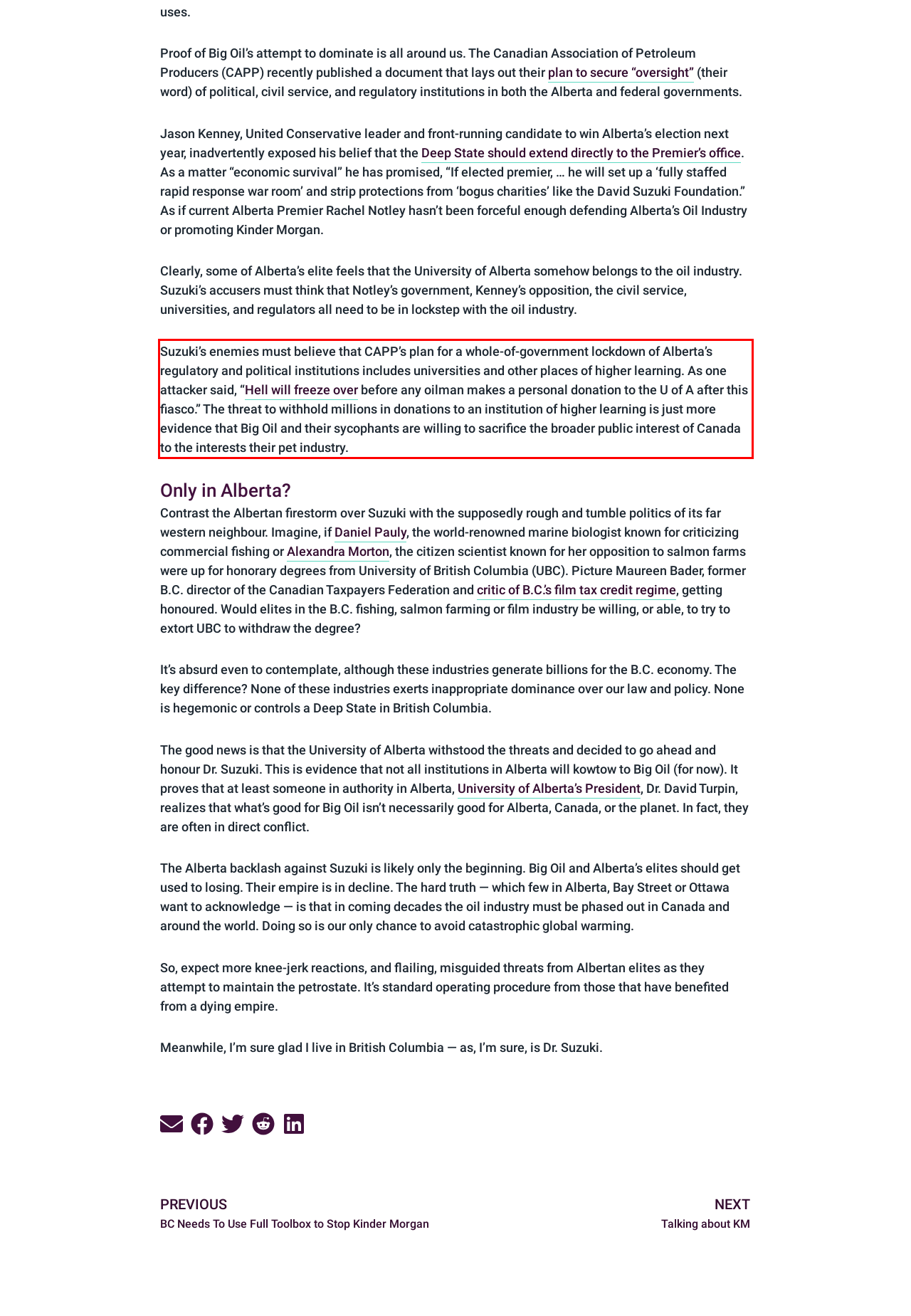Please perform OCR on the UI element surrounded by the red bounding box in the given webpage screenshot and extract its text content.

Suzuki’s enemies must believe that CAPP’s plan for a whole-of-government lockdown of Alberta’s regulatory and political institutions includes universities and other places of higher learning. As one attacker said, “Hell will freeze over before any oilman makes a personal donation to the U of A after this fiasco.” The threat to withhold millions in donations to an institution of higher learning is just more evidence that Big Oil and their sycophants are willing to sacrifice the broader public interest of Canada to the interests their pet industry.